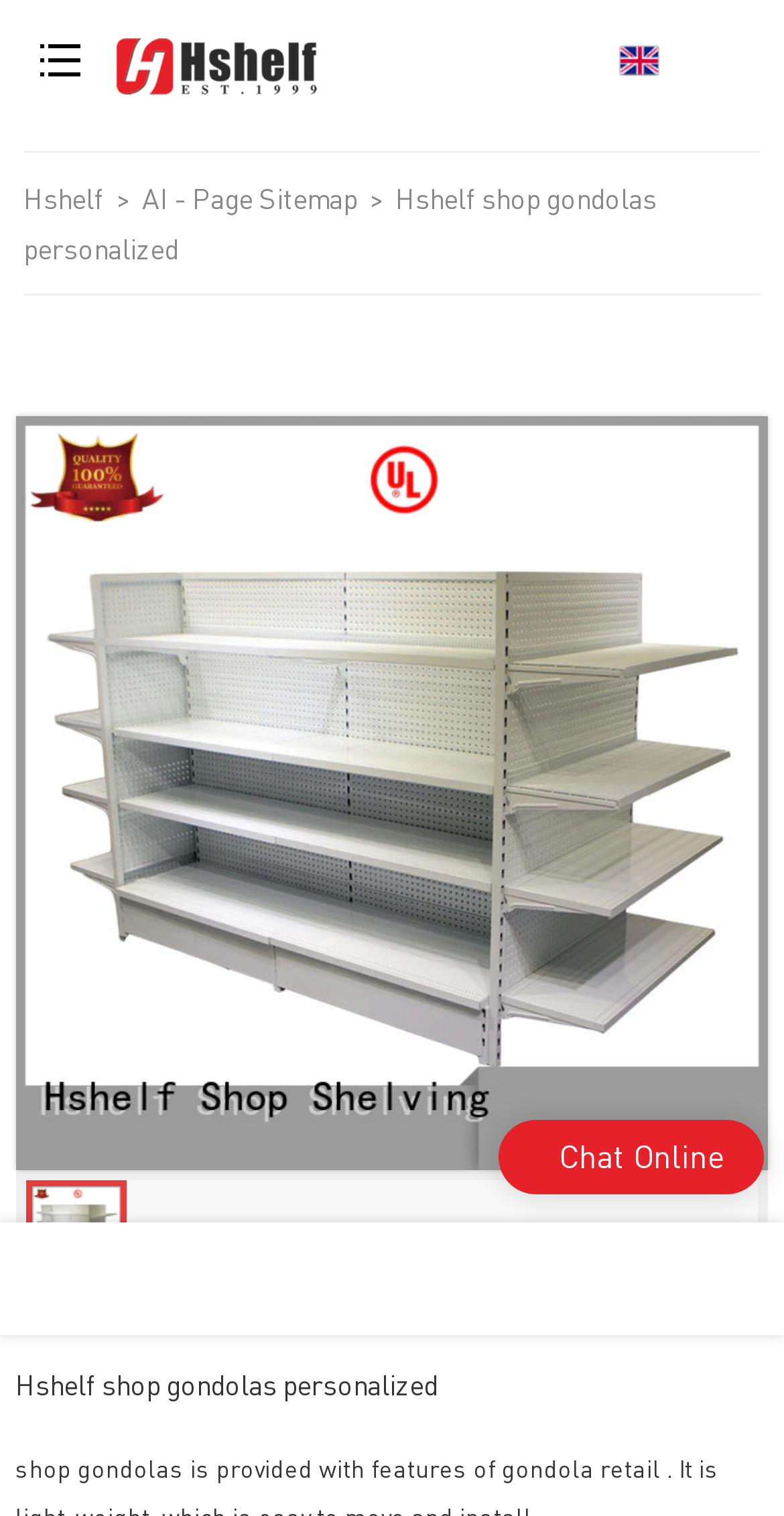Offer a thorough description of the webpage.

The webpage appears to be a product page for shop gondolas from Hshelf Retail Solutions Co., Ltd. At the top left corner, there is a loading indicator with the text "loading". Next to it, there is an empty button. 

On the top center, there is a logo of Hshelf Shop Shelving, which is a link to the website's homepage. To the right of the logo, there are three links: "Hshelf", "AI - Page Sitemap", and another "Hshelf" link, separated by arrow symbols (>).

Below the top navigation bar, there is a large image that takes up most of the page, showcasing a shop gondola with the text "Hshelf shop gondolas personalized" written above it. The image is accompanied by a smaller image of the same gondola at the bottom left corner.

At the very bottom of the page, there is a heading that repeats the text "Hshelf shop gondolas personalized". Below the heading, there is a "Chat Online" button at the bottom right corner. Above the button, there are three empty links, evenly spaced across the bottom of the page.